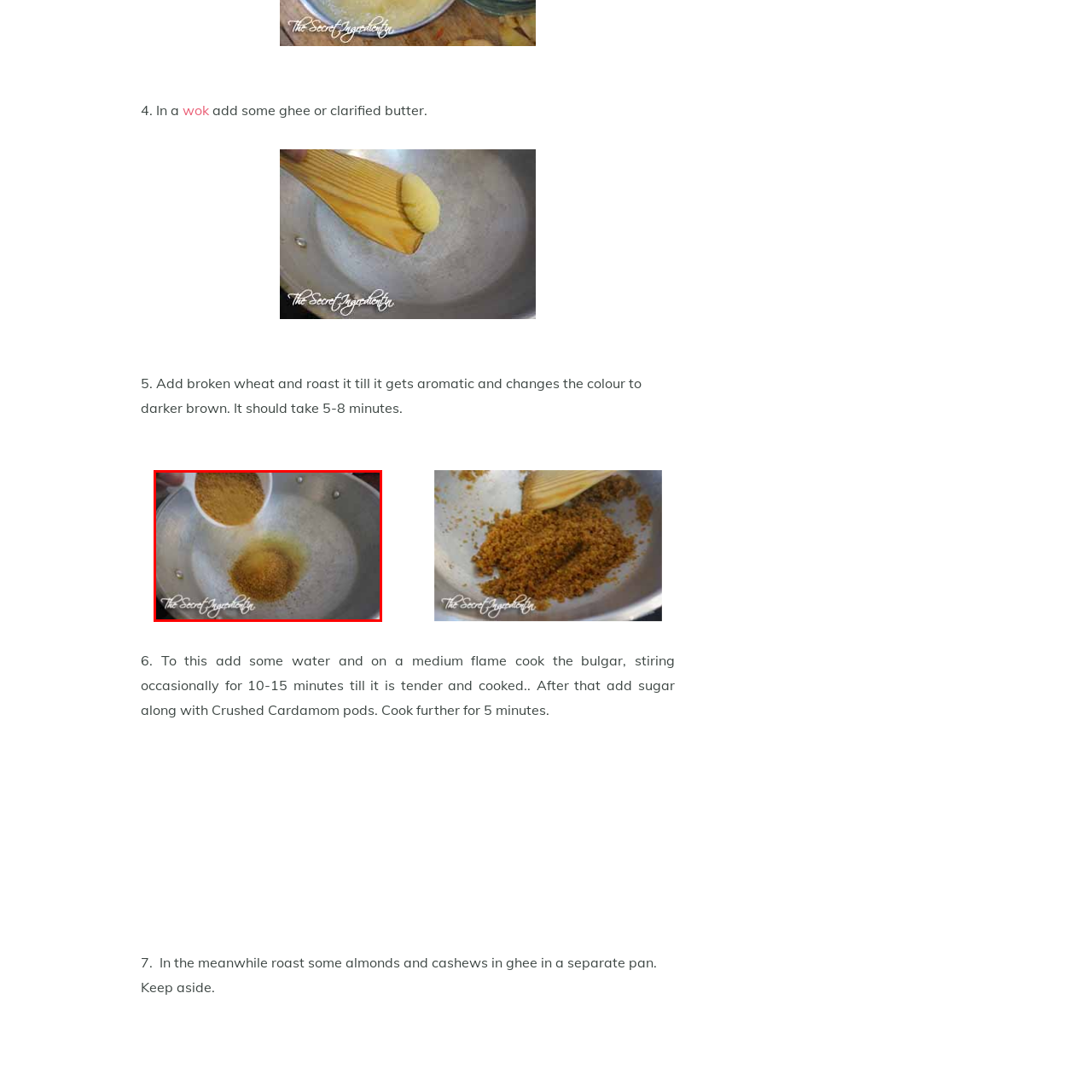Observe the image inside the red bounding box and respond to the question with a single word or phrase:
What type of pan is being used?

Wok